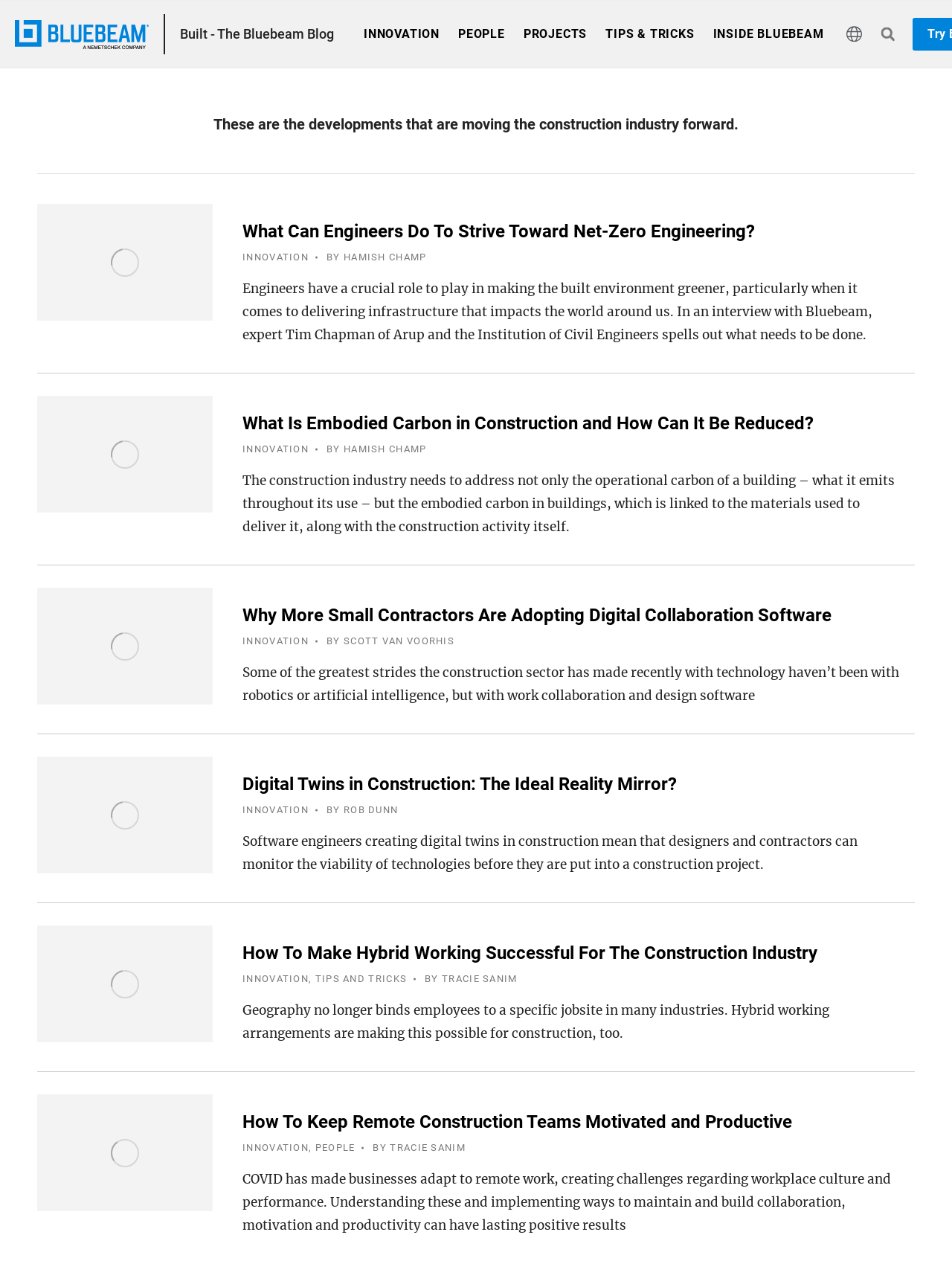Using the elements shown in the image, answer the question comprehensively: How many articles are presented on this webpage?

By counting the number of article sections on the webpage, it is clear that there are 8 articles presented, each with its own heading, text, and links.